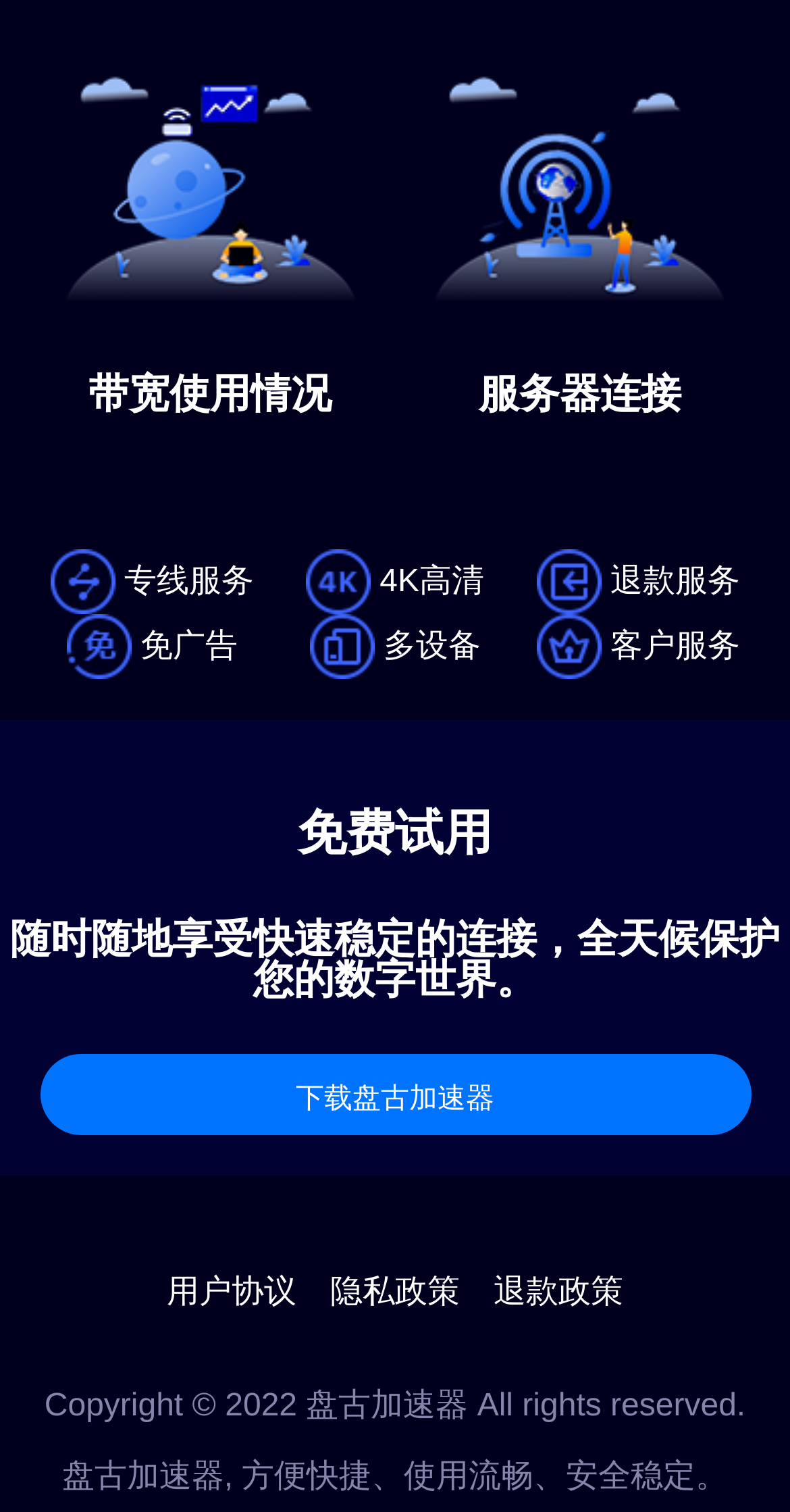What is the position of the '下载盘古加速器' button?
Analyze the screenshot and provide a detailed answer to the question.

Based on the bounding box coordinates, I can see that the '下载盘古加速器' button is located at [0.05, 0.697, 0.95, 0.751], which is roughly in the middle of the page.